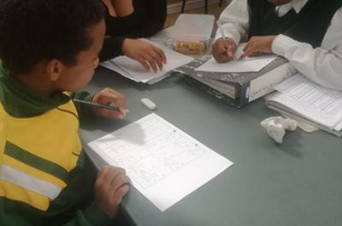What is the boy holding?
Answer with a single word or phrase, using the screenshot for reference.

A pen